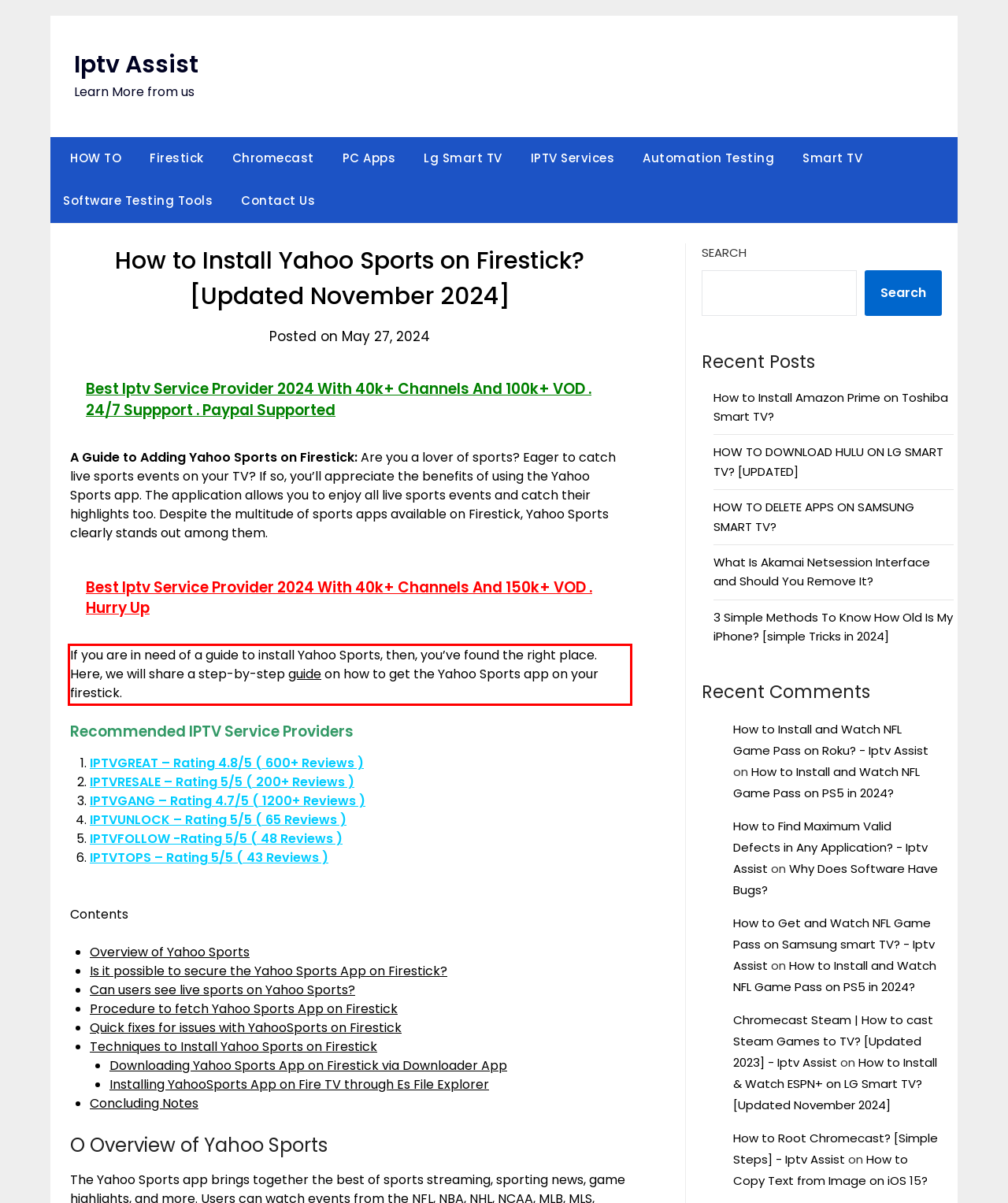You are presented with a screenshot containing a red rectangle. Extract the text found inside this red bounding box.

If you are in need of a guide to install Yahoo Sports, then, you’ve found the right place. Here, we will share a step-by-step guide on how to get the Yahoo Sports app on your firestick.